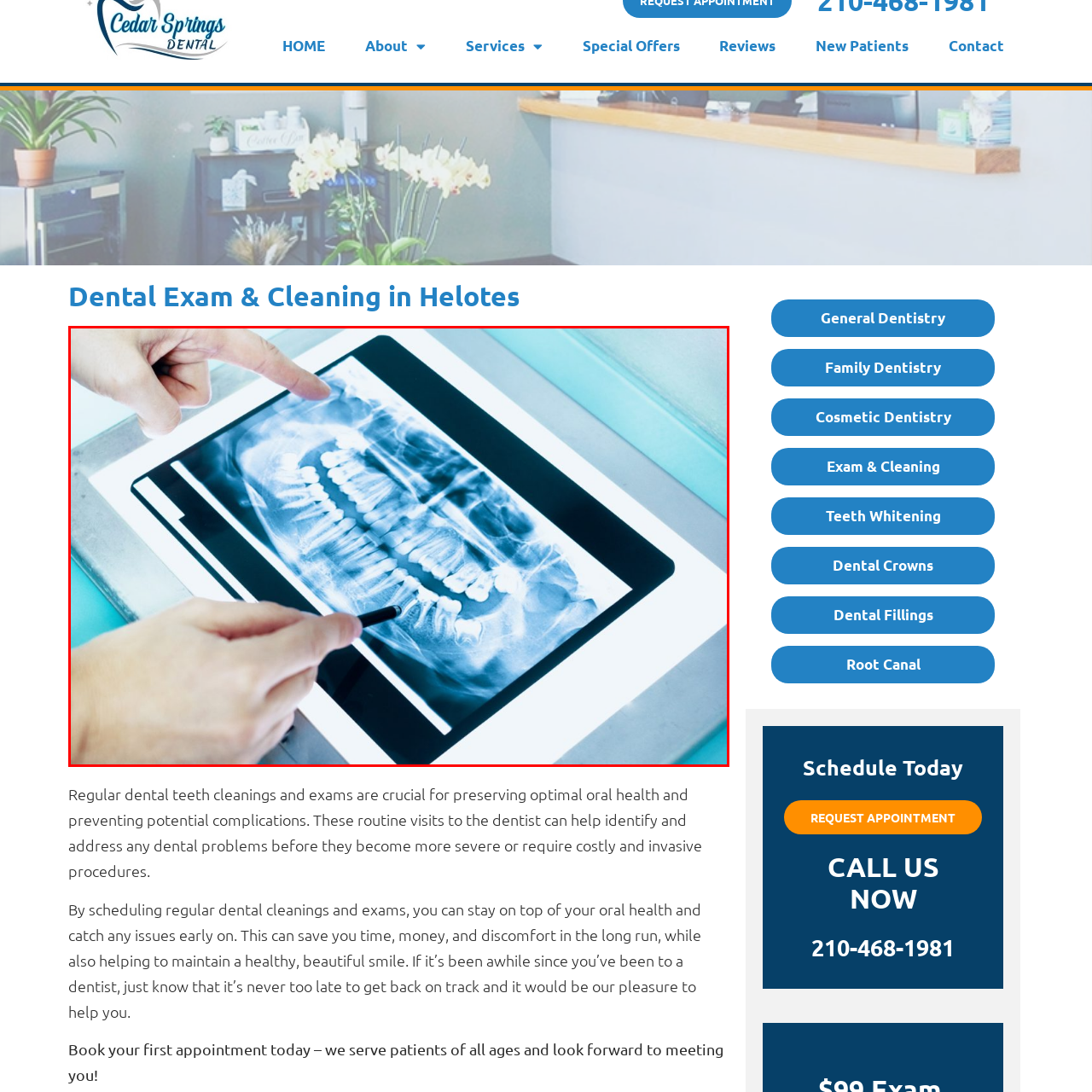When is this type of imagery typically used?
Look at the image highlighted by the red bounding box and answer the question with a single word or brief phrase.

Routine dental exam and cleaning